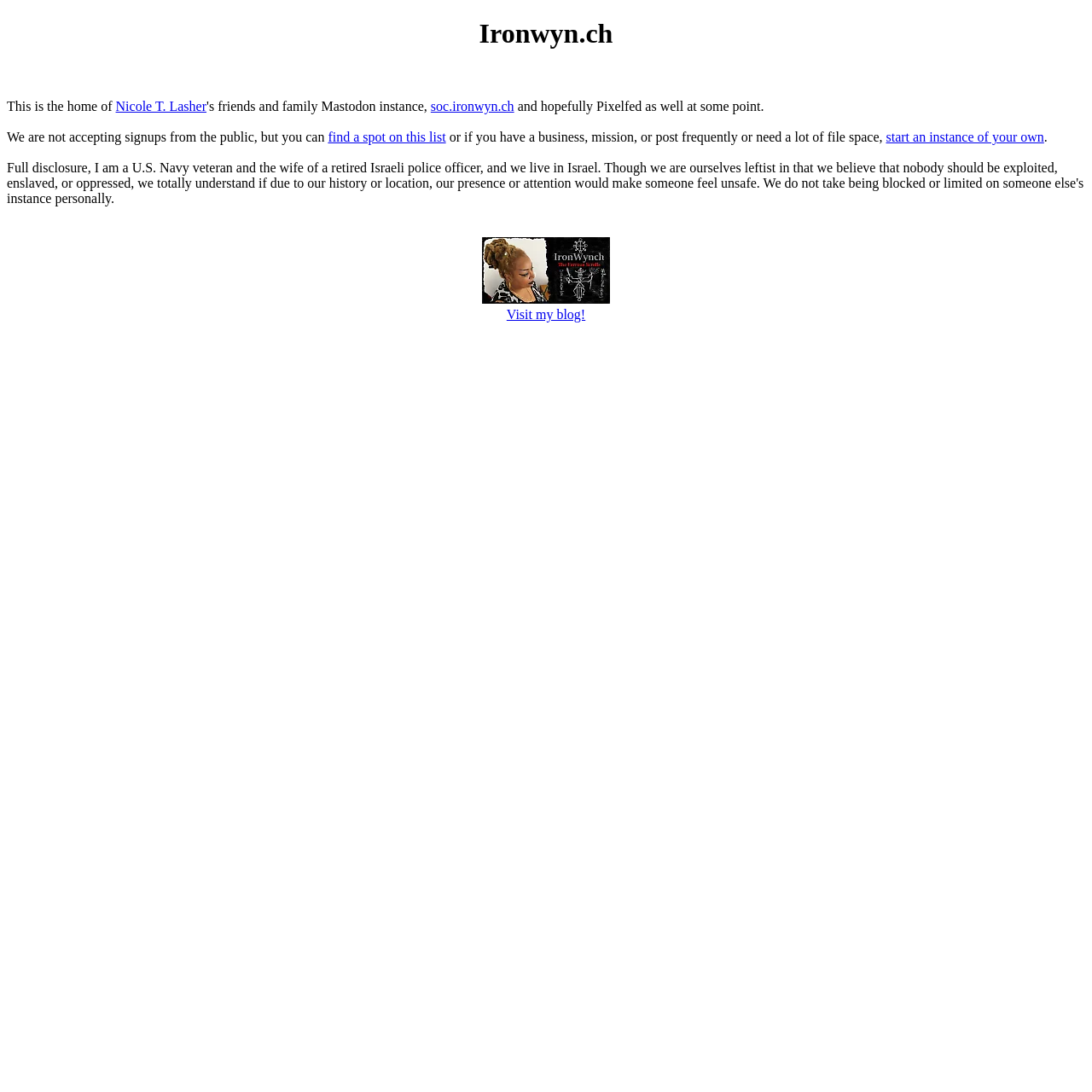What is the purpose of this website?
Please provide a single word or phrase answer based on the image.

Federated community